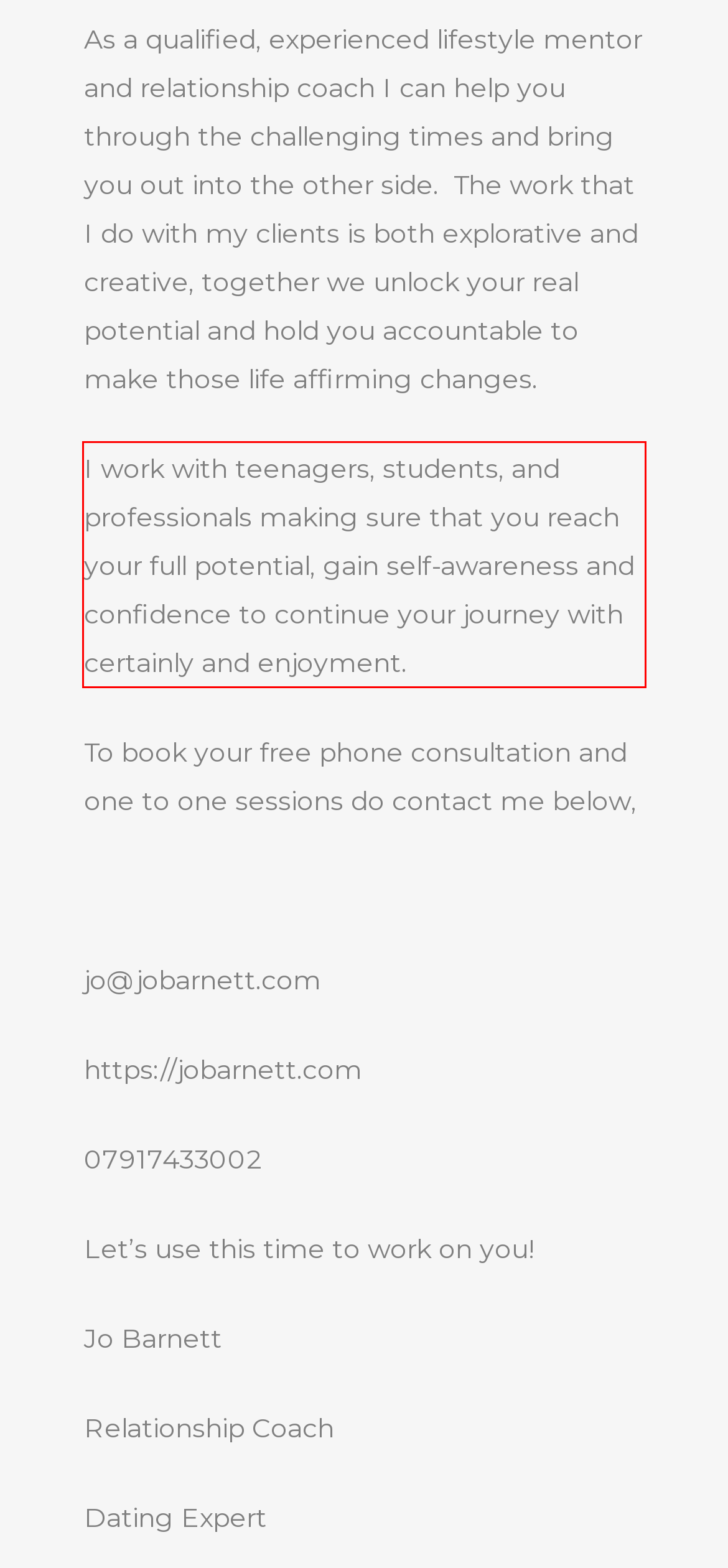You are presented with a screenshot containing a red rectangle. Extract the text found inside this red bounding box.

I work with teenagers, students, and professionals making sure that you reach your full potential, gain self-awareness and confidence to continue your journey with certainly and enjoyment.